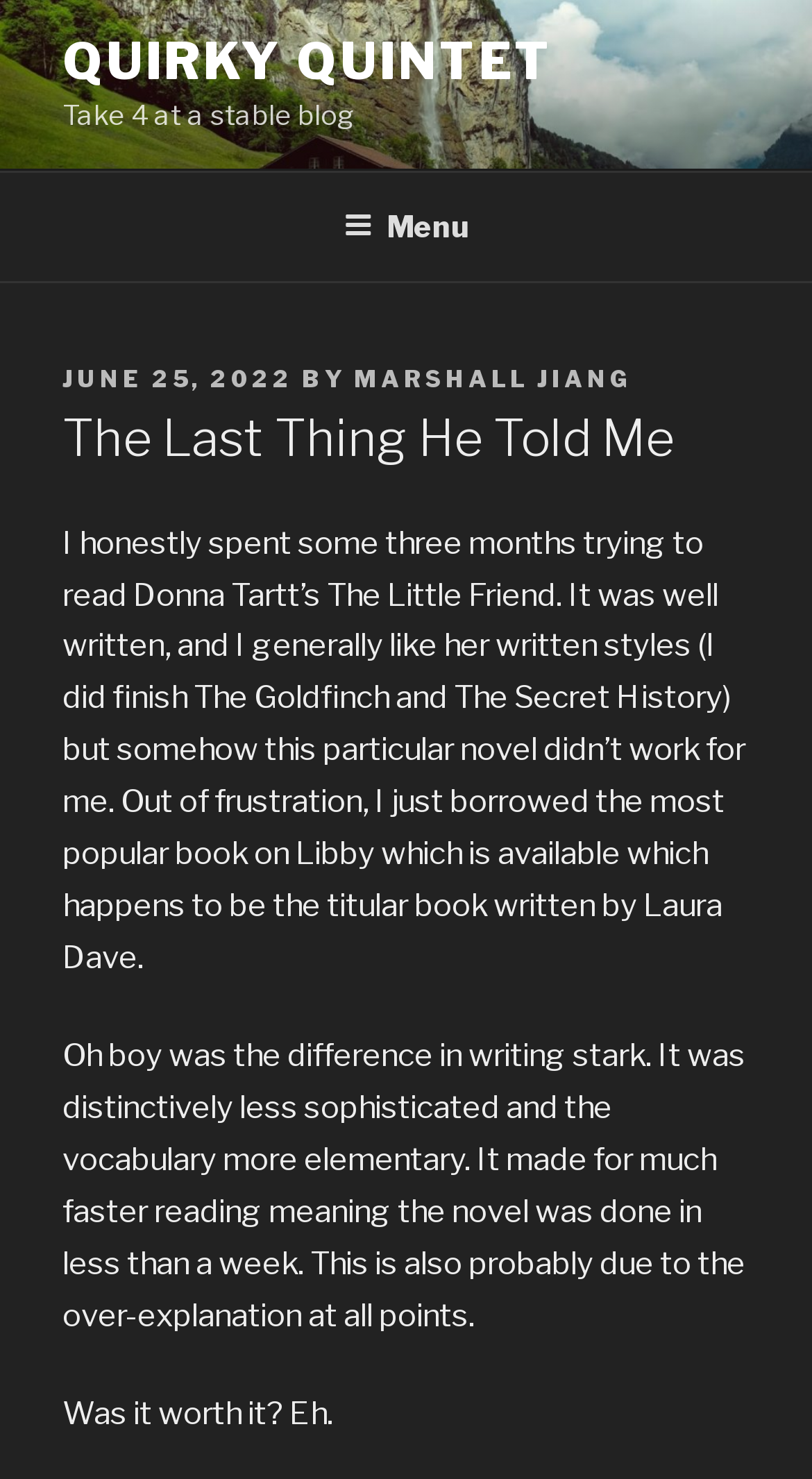Respond with a single word or phrase for the following question: 
What is the date of the posted article?

JUNE 25, 2022